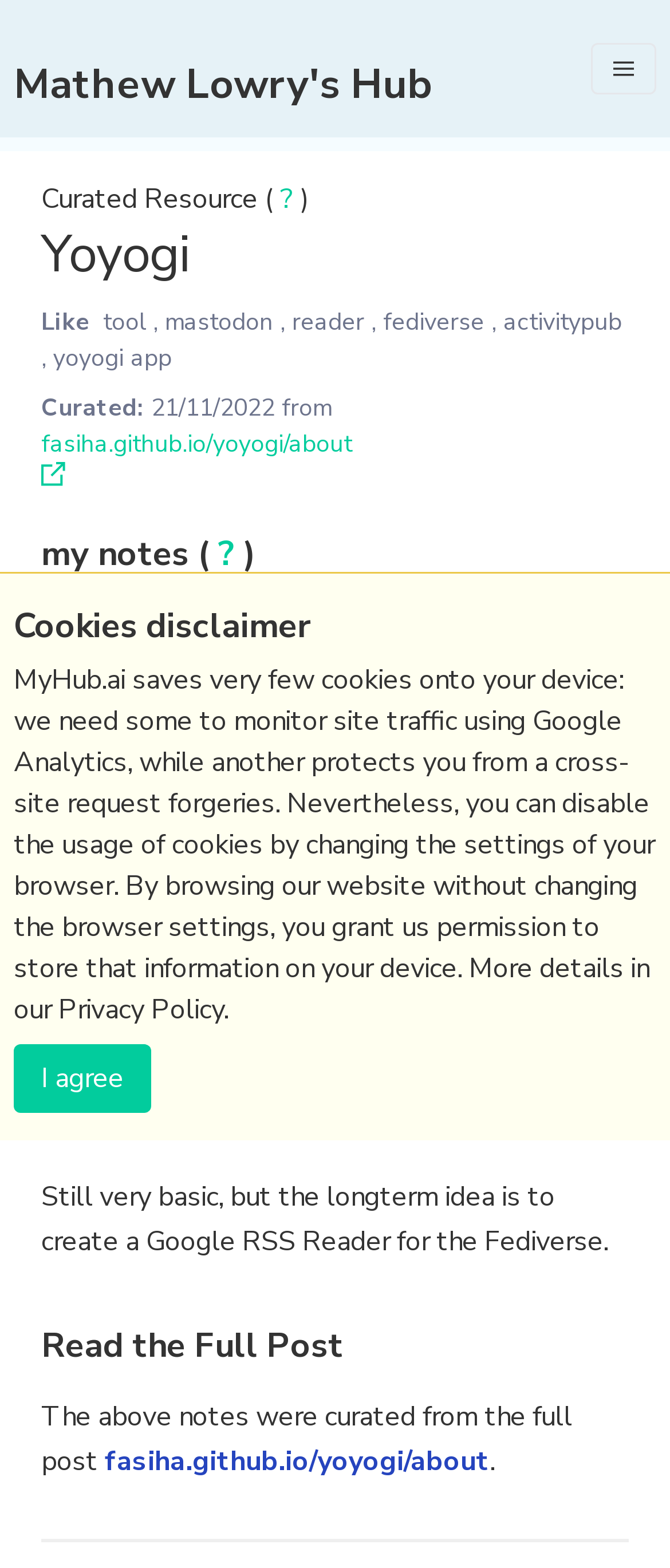Look at the image and answer the question in detail:
What is the purpose of the website?

The purpose of the website can be inferred from the static text 'Curated Resource (' and the description of the website as a whole, which suggests that it is a platform for curating and organizing resources.